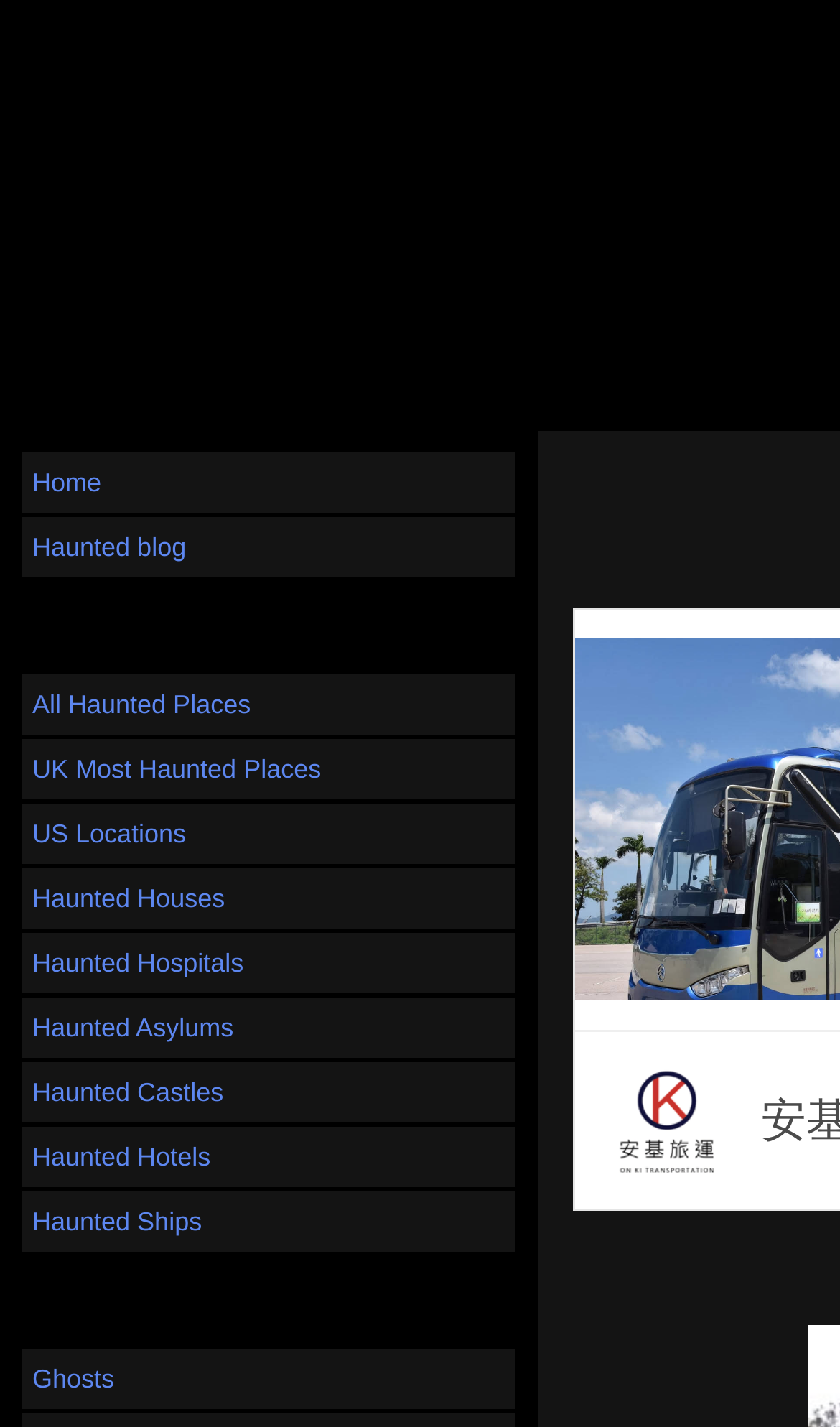Locate the bounding box coordinates of the area to click to fulfill this instruction: "explore all haunted places". The bounding box should be presented as four float numbers between 0 and 1, in the order [left, top, right, bottom].

[0.026, 0.473, 0.613, 0.515]